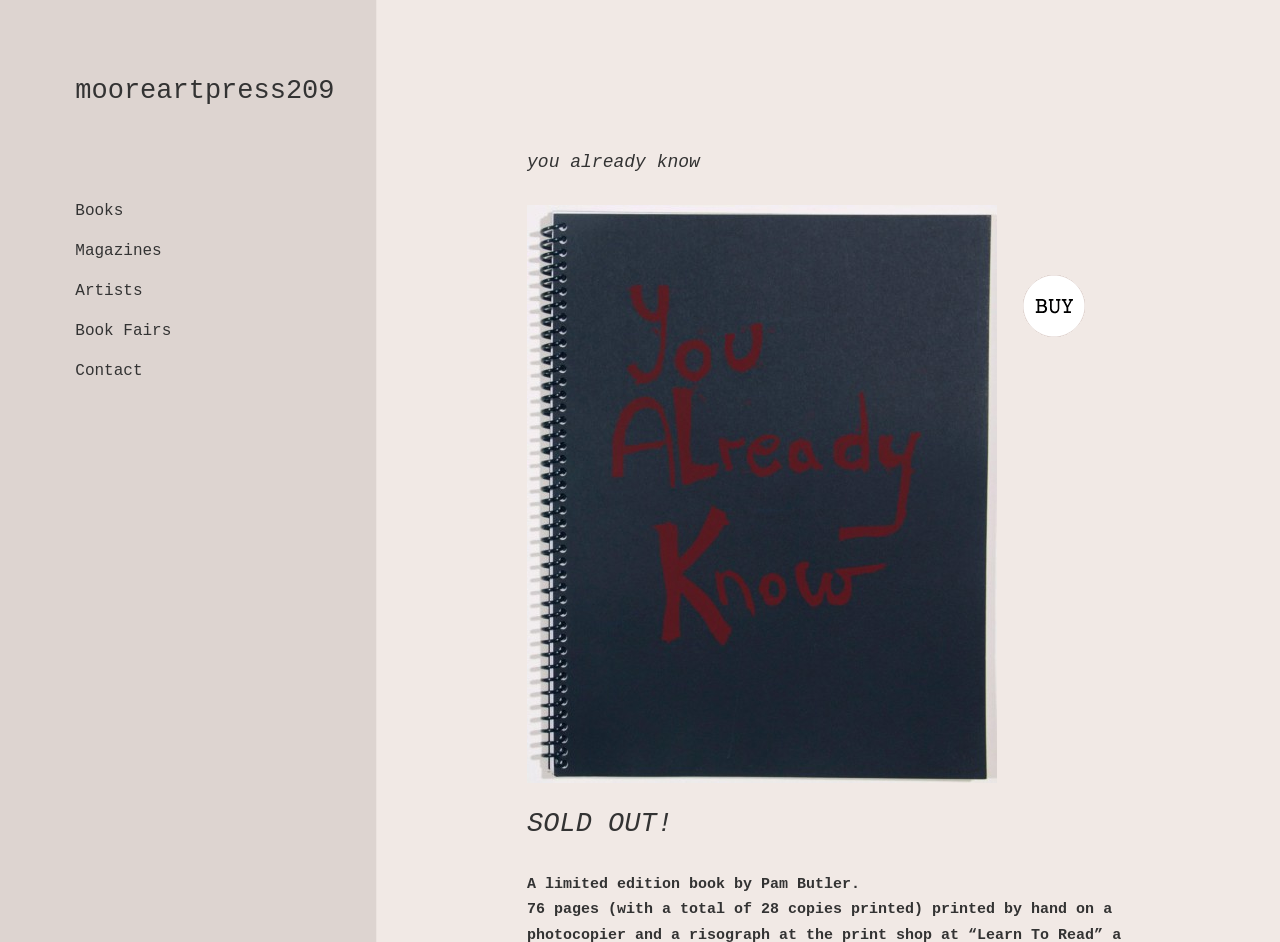Describe every aspect of the webpage in a detailed manner.

The webpage is titled "You Already Know - mooreartpress209" and appears to be a website for a publishing company or online store. At the top left of the page, there is a row of links including "mooreartpress209", "Books", "Magazines", "Artists", "Book Fairs", and "Contact". 

Below these links, there is a large header section that spans most of the page's width, containing the title "you already know" in a prominent heading. 

To the right of the header, there is a large image of a book cover, titled "You Already Know Cover", which takes up a significant portion of the page. 

On the right side of the page, near the top, there is a PayPal button with the text "The safer, easier way to pay online!". 

Below the image, there is a heading that reads "SOLD OUT!" in bold text, followed by a paragraph of text that describes the book, stating that it is a limited edition book by Pam Butler.